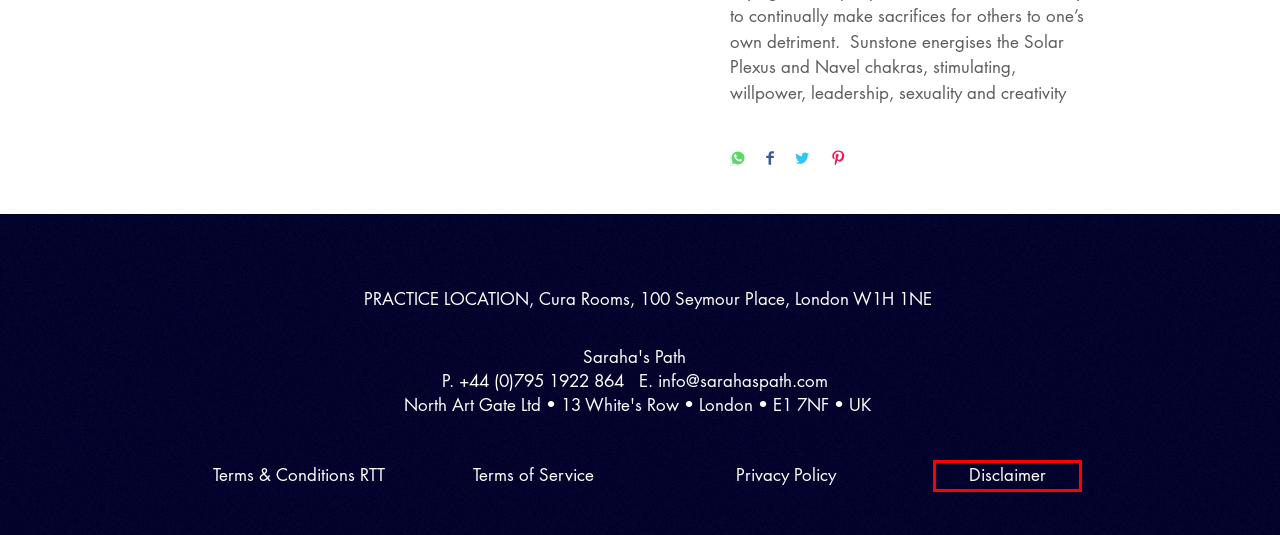You are presented with a screenshot of a webpage containing a red bounding box around a particular UI element. Select the best webpage description that matches the new webpage after clicking the element within the bounding box. Here are the candidates:
A. Terms and Conditions | Sarahaspath
B. Corporate Solutions | Sarahaspath
C. Contact | Sarahaspath
D. Personal Solutions | Sarahaspath
E. Terms of Serivce | Sarahaspath
F. Meet Natasha | Sarahaspath
G. Disclaimer | Sarahaspath
H. About RTT | Sarahaspath

G